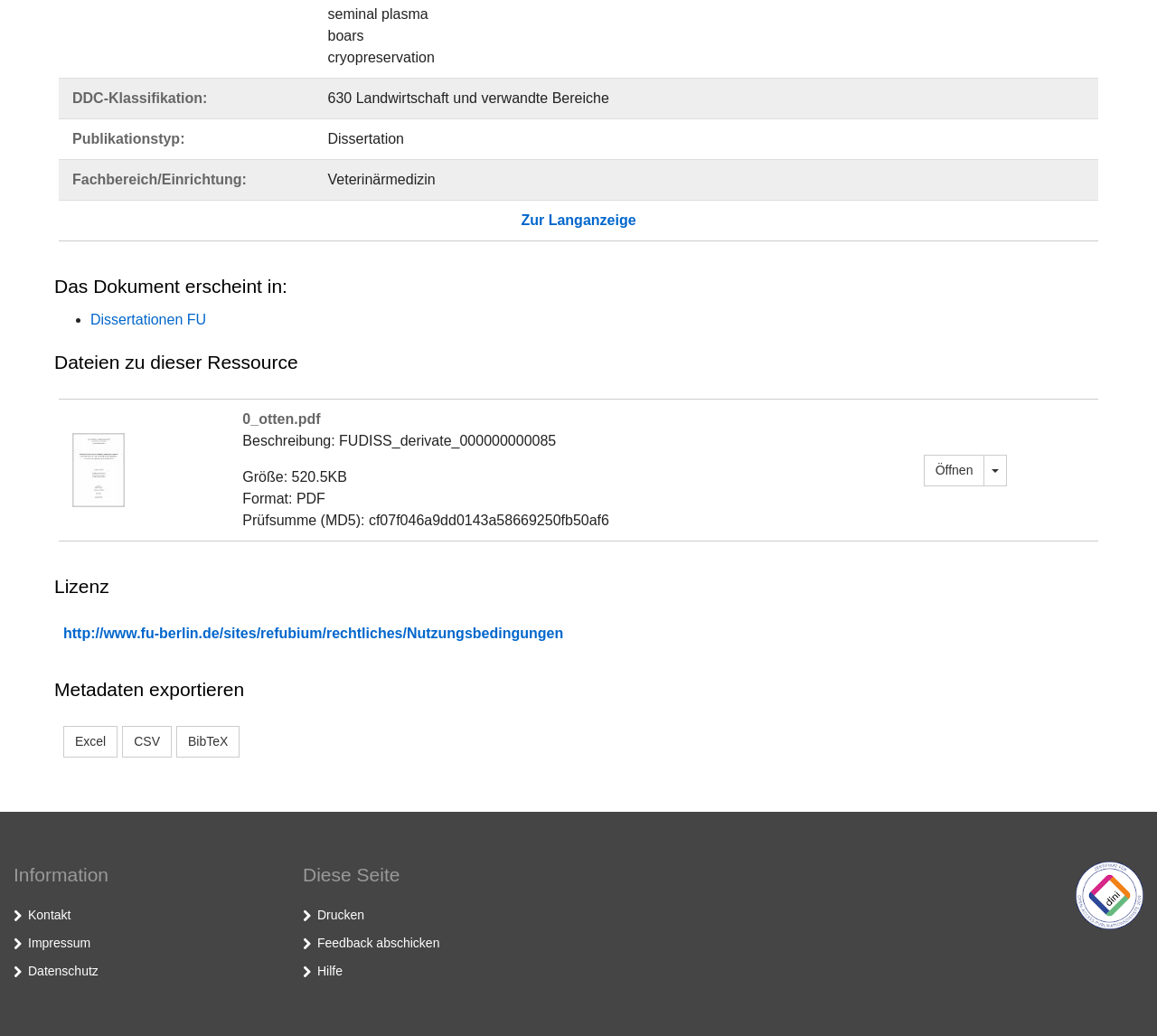Identify the bounding box coordinates of the area you need to click to perform the following instruction: "Contact the author".

[0.024, 0.876, 0.061, 0.89]